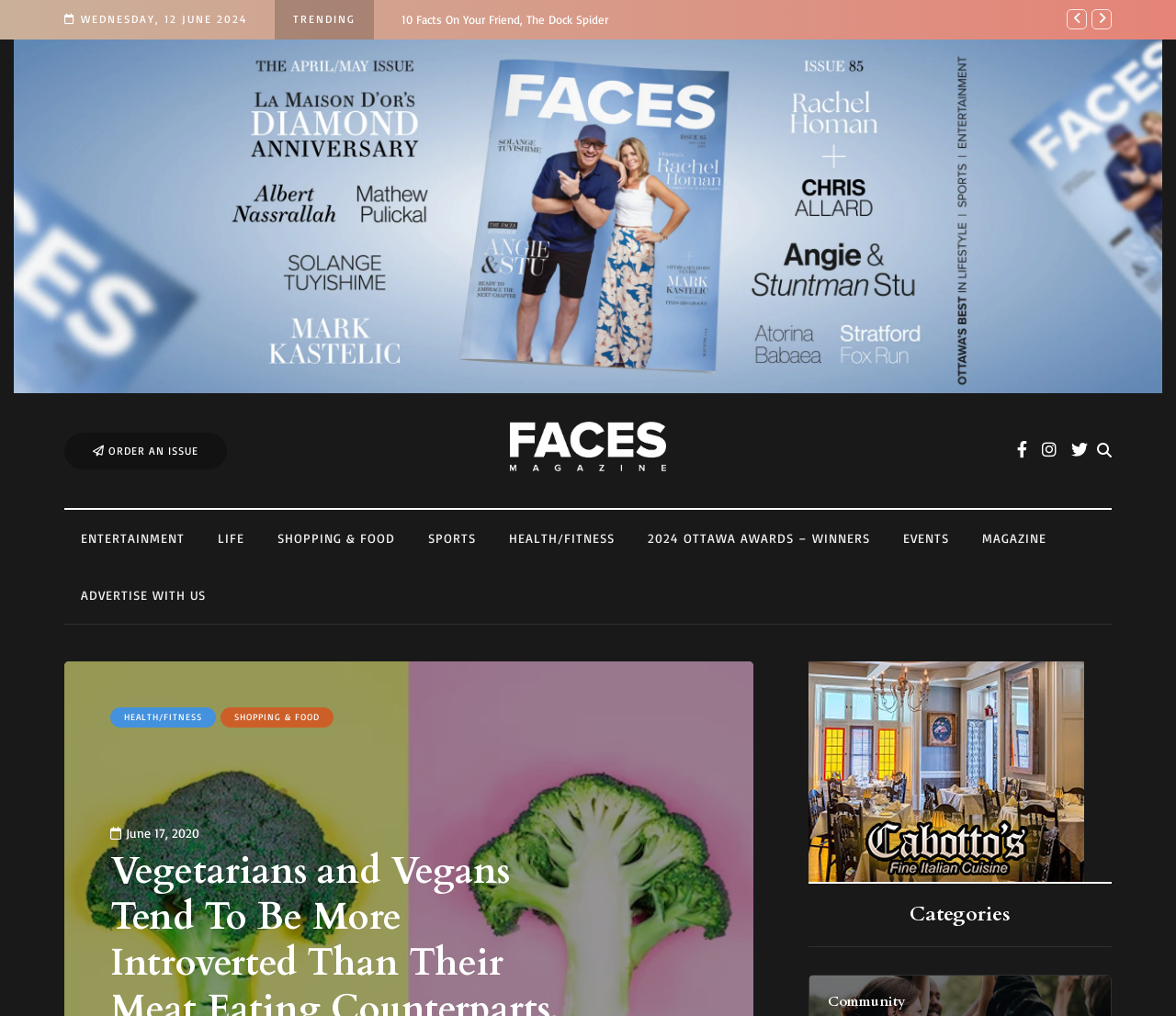Please determine the bounding box coordinates for the element with the description: "Schindele, Ibolya".

None